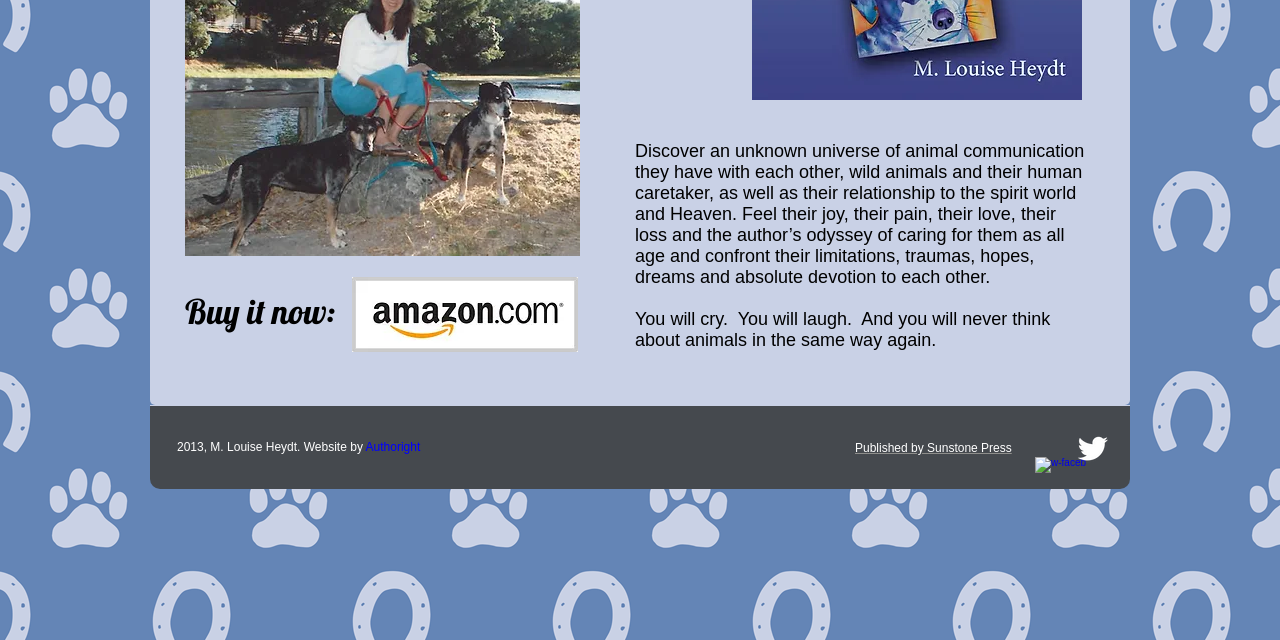Based on the element description: "aria-label="Twitter Clean"", identify the UI element and provide its bounding box coordinates. Use four float numbers between 0 and 1, [left, top, right, bottom].

[0.84, 0.673, 0.867, 0.728]